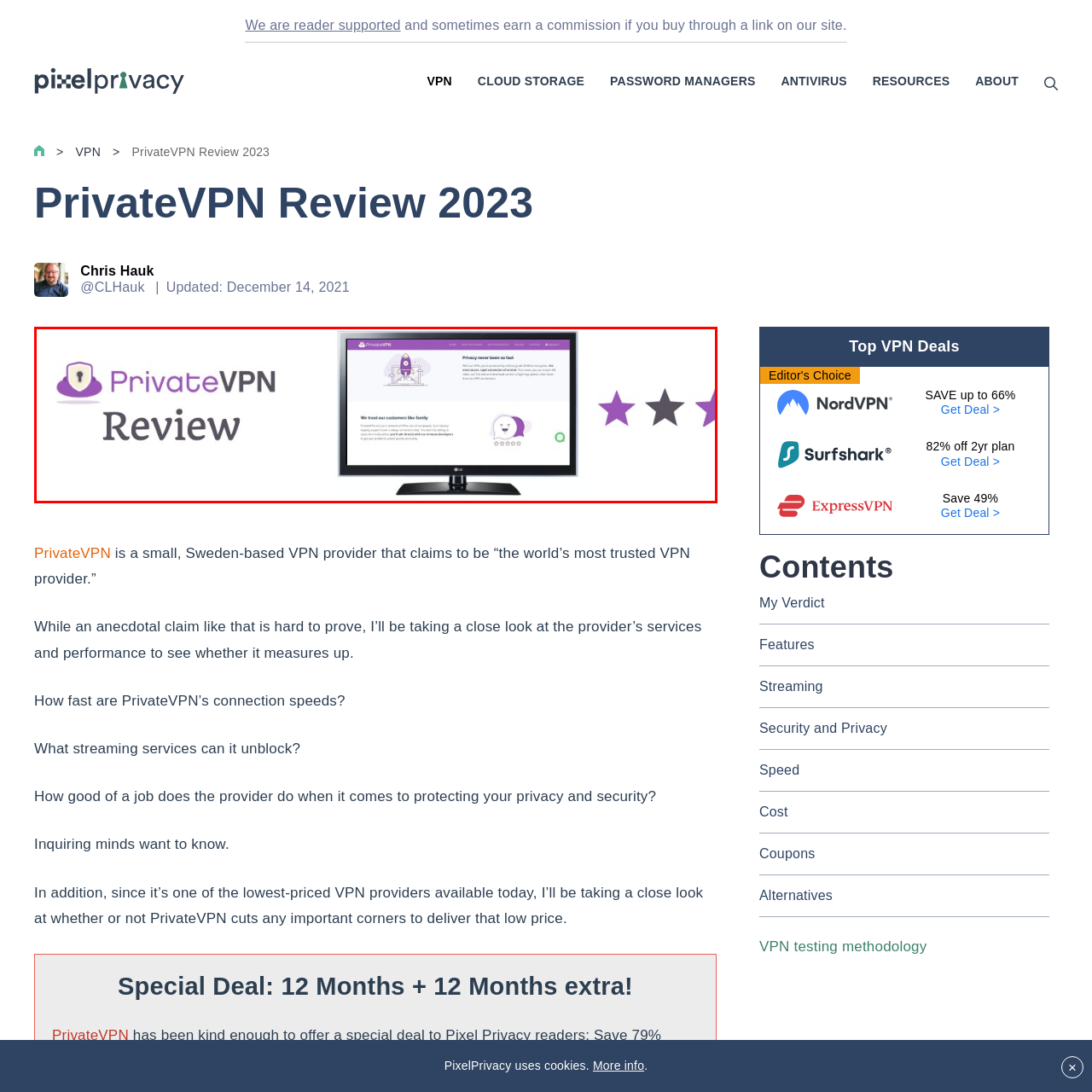Provide an elaborate description of the image marked by the red boundary.

The image showcases a sleek computer monitor displaying the "PrivateVPN Review" webpage. Prominently featured, the website's header includes the "PrivateVPN" logo, accompanied by a headset graphic, signifying a focus on customer service and support. Below the logo, bold text declares "Review," emphasizing the content's evaluative nature.

The webpage highlights the tagline "Privacy never been so fast," showcasing PrivateVPN's commitment to providing rapid and secure internet connections. A user-friendly message reads, "We treat our customers like family," reflecting the company's dedication to customer satisfaction. 

On the right side of the monitor, five star icons are displayed in a gradient from purple to gray, suggesting a high rating or endorsement of the service, which adds to the overall professional aesthetic and effectiveness of the review. This image effectively conveys the core message of Trust and reliability associated with PrivateVPN.